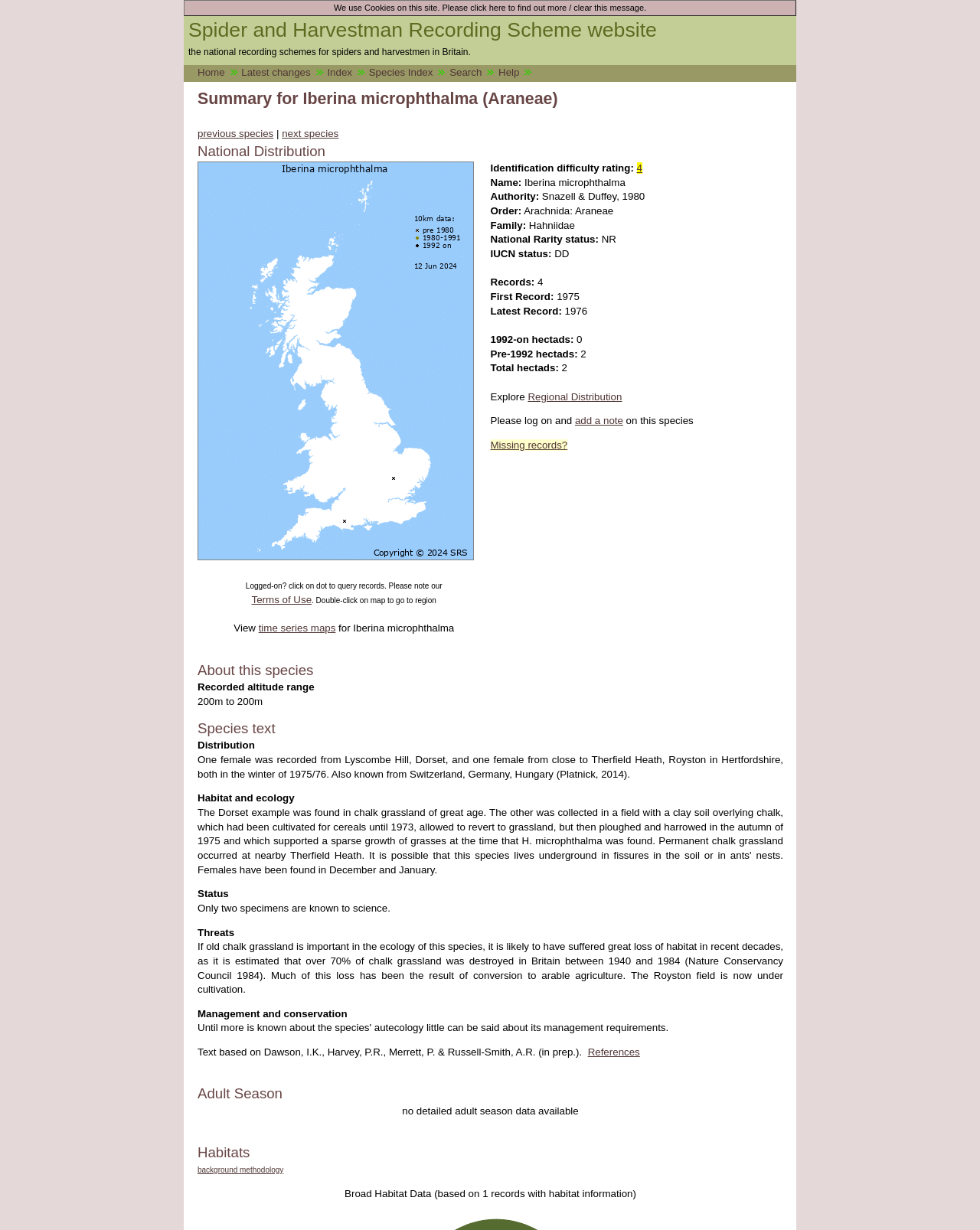Please identify the coordinates of the bounding box for the clickable region that will accomplish this instruction: "add a note on this species".

[0.587, 0.337, 0.636, 0.347]